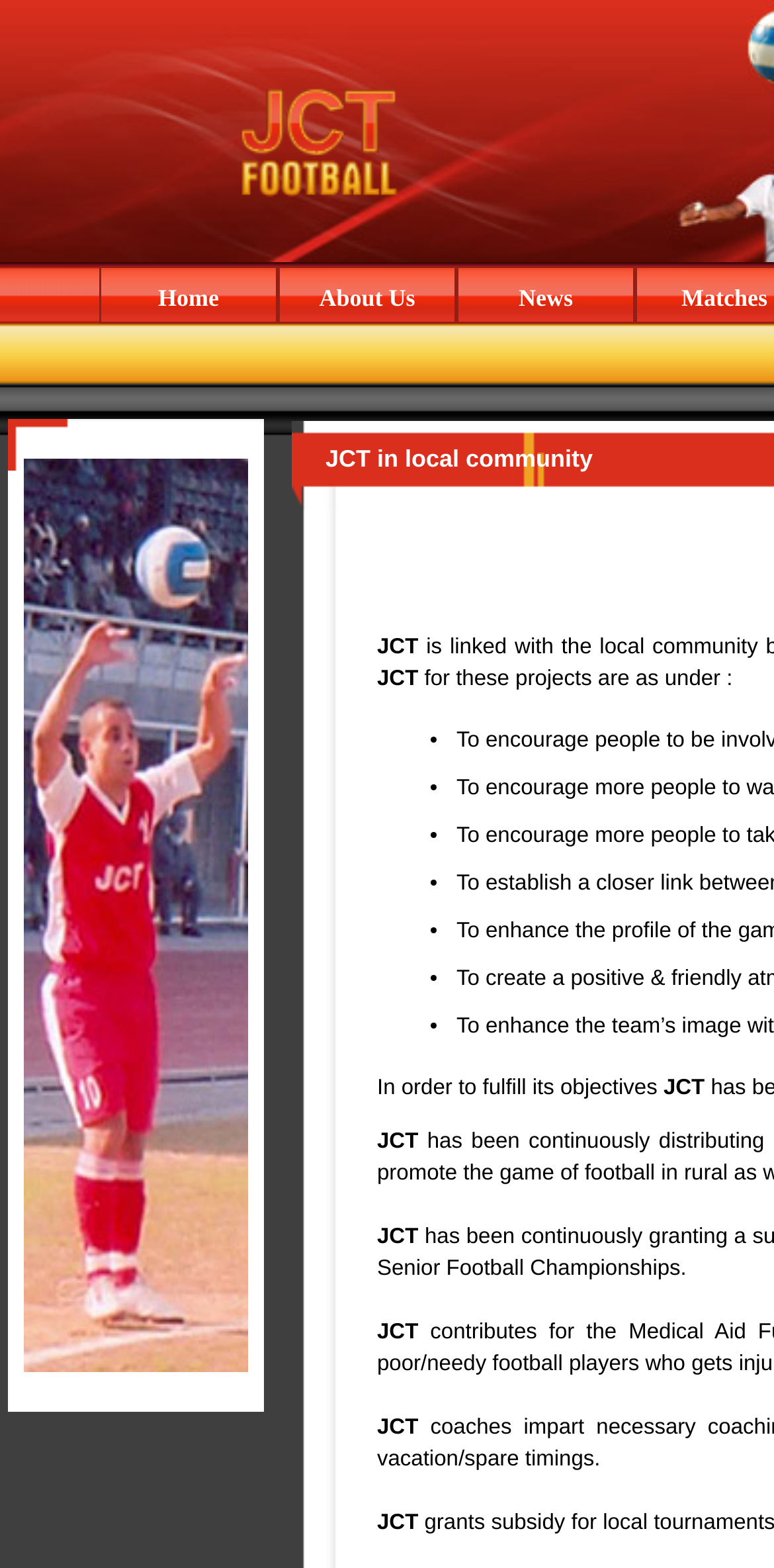Give a detailed explanation of the elements present on the webpage.

The webpage is about JCT Football, a community-focused platform. At the top, there is a logo of JCT Football, accompanied by a link with the same name. Below the logo, there is a navigation menu with three links: "Home", "About Us", and "News", arranged from left to right.

The main content of the page is focused on the "News" section, which takes up most of the page's real estate. There is a large image on the left side, spanning from the top to the bottom of the page. To the right of the image, there are several list markers, represented by bullet points, arranged vertically. Below the list markers, there are five paragraphs of text, each starting with "JCT" and discussing the community's objectives and activities.

The text is organized in a clear and readable manner, with sufficient spacing between paragraphs. The overall layout is well-structured, making it easy to navigate and consume the content.